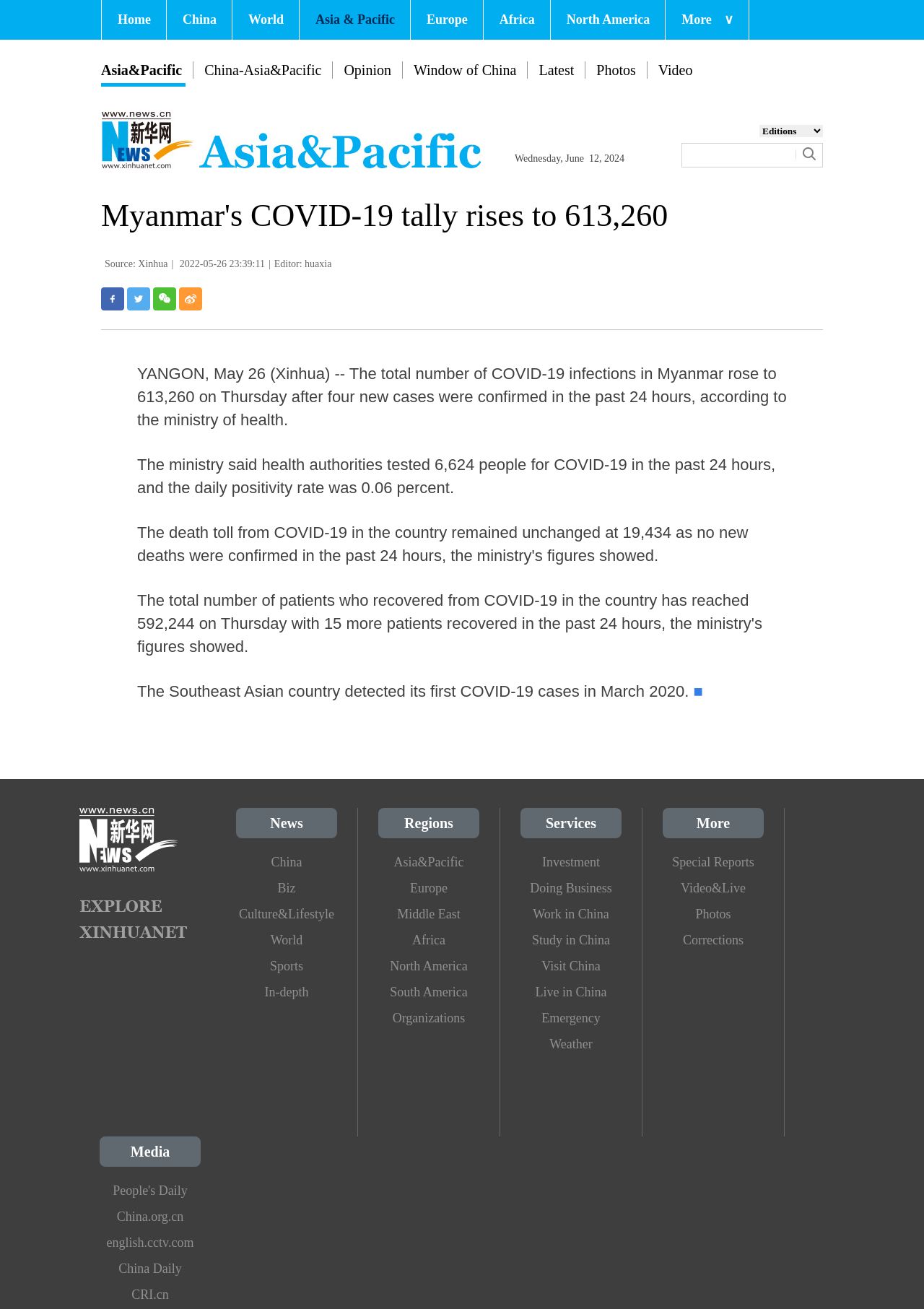Given the element description Africa, specify the bounding box coordinates of the corresponding UI element in the format (top-left x, top-left y, bottom-right x, bottom-right y). All values must be between 0 and 1.

[0.523, 0.0, 0.595, 0.03]